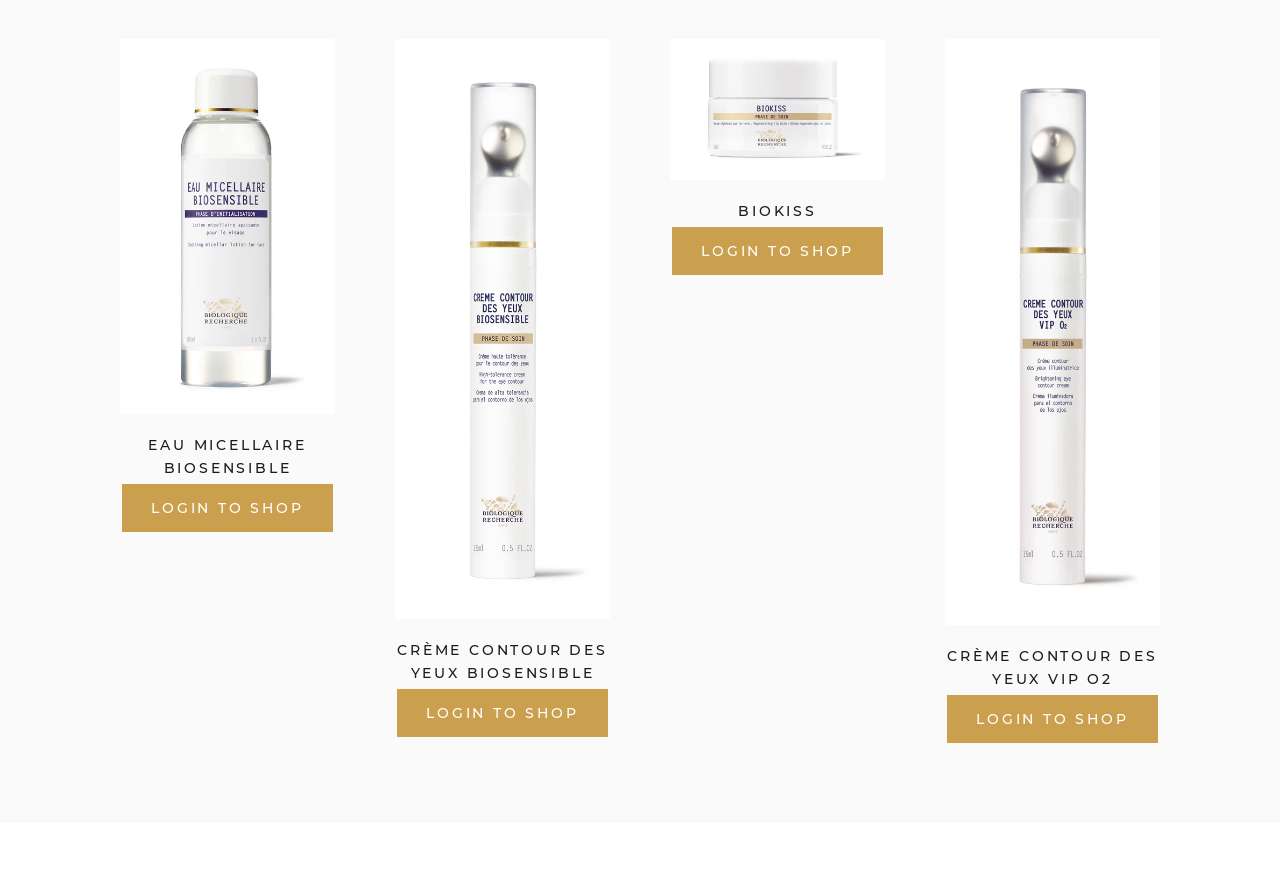Based on the element description: "Biokiss", identify the bounding box coordinates for this UI element. The coordinates must be four float numbers between 0 and 1, listed as [left, top, right, bottom].

[0.577, 0.228, 0.638, 0.249]